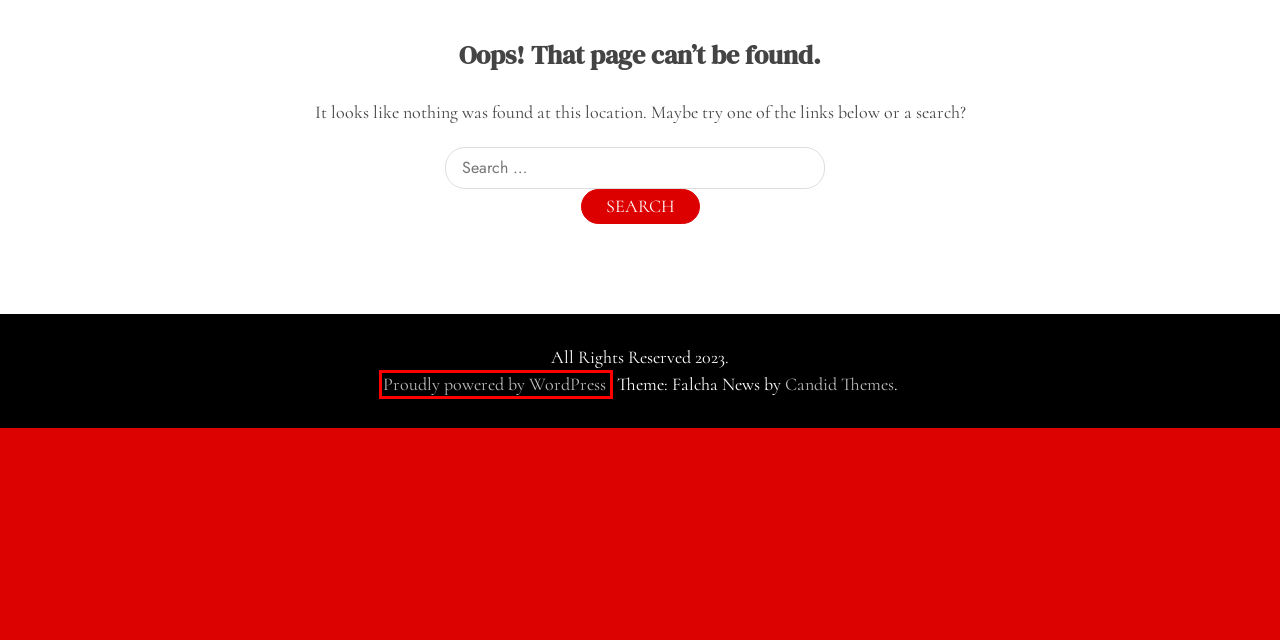Given a screenshot of a webpage featuring a red bounding box, identify the best matching webpage description for the new page after the element within the red box is clicked. Here are the options:
A. Spotlight Archives - Excel Magazine International
B. Excel Magazine International - Celebration of African Events and Excellence
C. Fashion & beauty Archives - Excel Magazine International
D. Privacy Policy - Excel Magazine International
E. About Excel Magazine - Excel Magazine International
F. Candid Themes - Clean, Minimal, Free and Premium WordPress Themes
G. Extras Archives - Excel Magazine International
H. Blog Tool, Publishing Platform, and CMS – WordPress.org

H